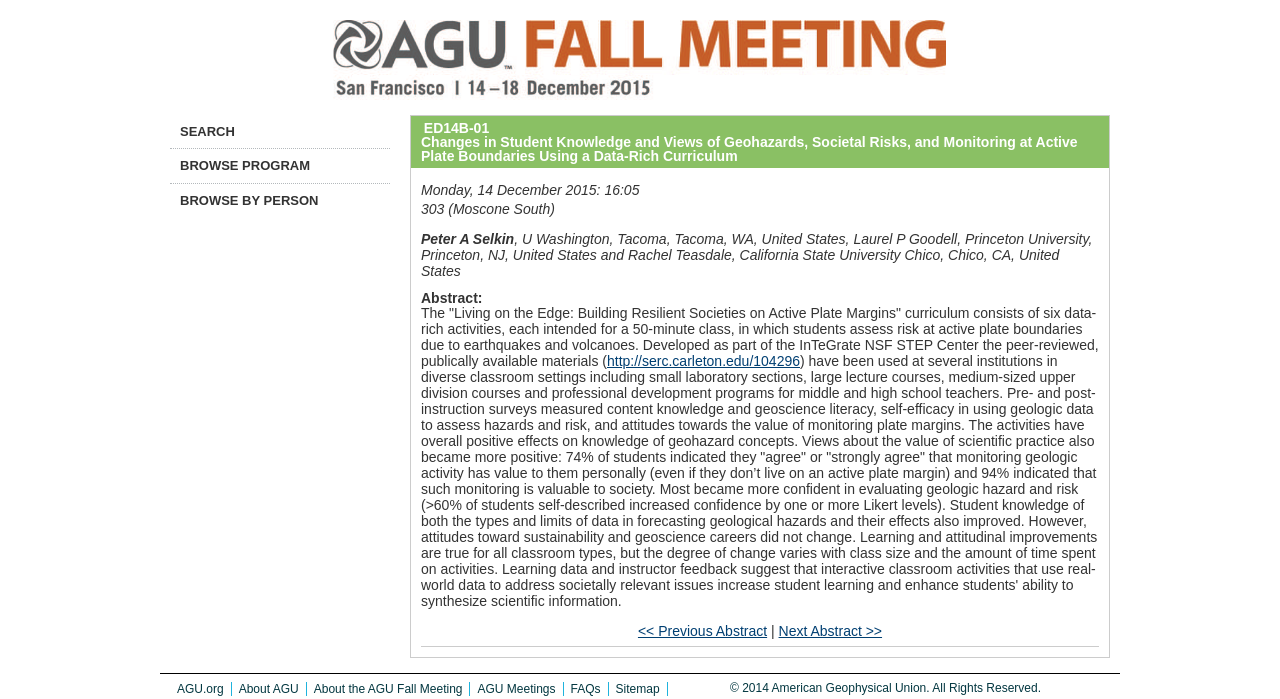Using the element description: "Browse Program", determine the bounding box coordinates for the specified UI element. The coordinates should be four float numbers between 0 and 1, [left, top, right, bottom].

[0.133, 0.212, 0.305, 0.26]